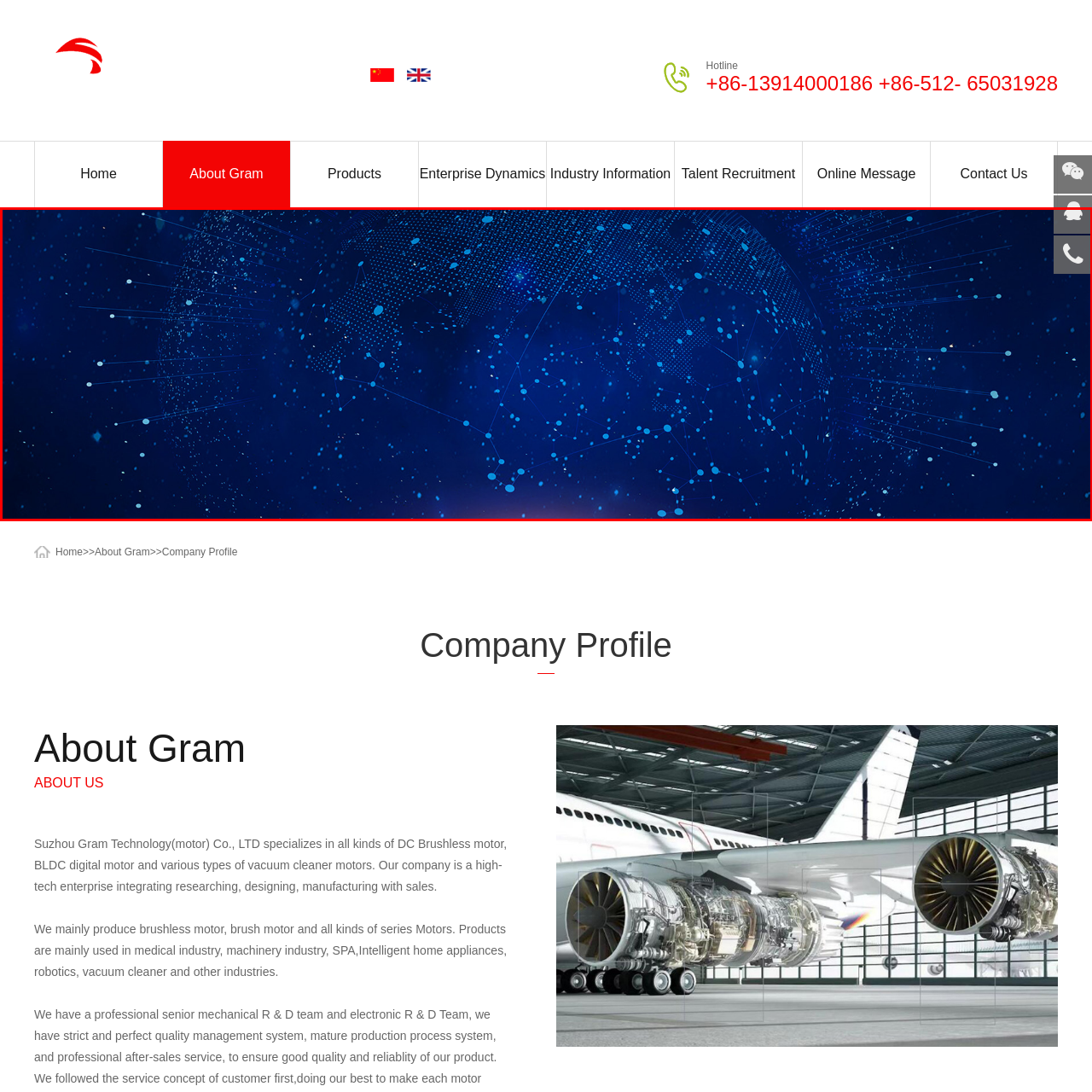Check the image highlighted by the red rectangle and provide a single word or phrase for the question:
What does the mesh of interconnected dots and lines on the globe represent?

A networked world